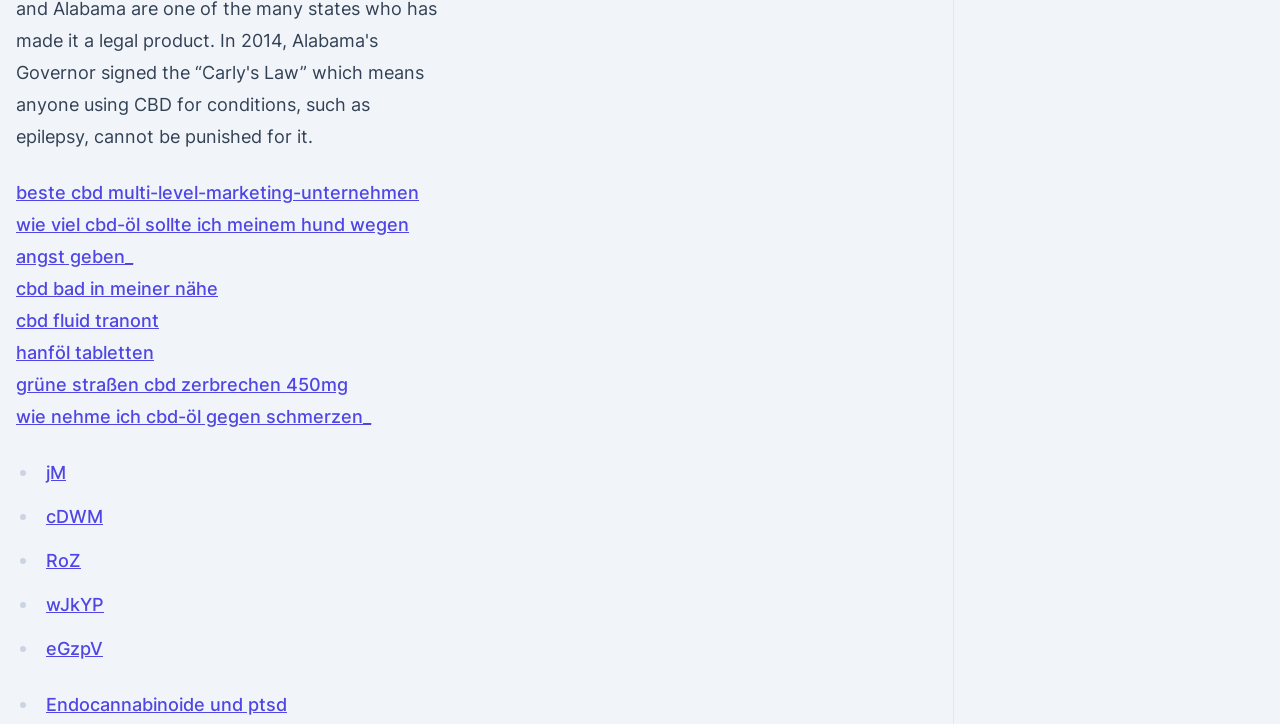Locate the bounding box coordinates of the element's region that should be clicked to carry out the following instruction: "learn about cbd oil for anxiety in dogs". The coordinates need to be four float numbers between 0 and 1, i.e., [left, top, right, bottom].

[0.012, 0.296, 0.32, 0.369]